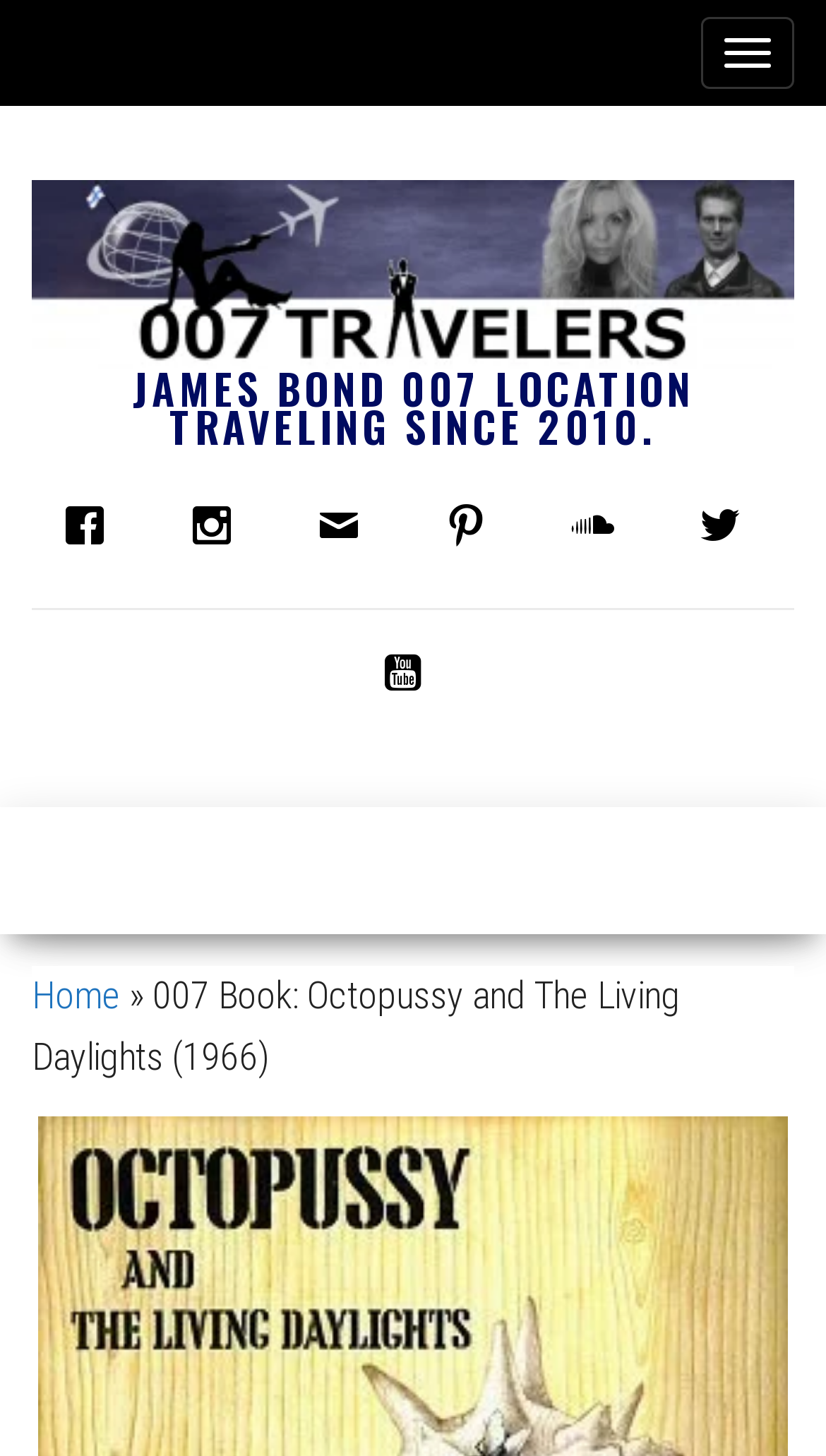Generate a comprehensive description of the contents of the webpage.

The webpage is about the James Bond book "Octopussy and The Living Daylights" by Ian Fleming, published in 1966. At the top-right corner, there is a button. Below it, on the left side, there is a link. 

On the top section of the page, there is a static text "JAMES BOND 007 LOCATION TRAVELING SINCE 2010." which spans across the majority of the page width. 

Below this text, there are several links arranged horizontally, each containing an icon represented by a Unicode character. These links are aligned to the left side of the page, with the first one starting from the left edge. 

Further down, there is a nested section containing a link with the text "Home" on the left side, followed by a right-pointing arrow symbol, and then the title "007 Book: Octopussy and The Living Daylights (1966)" which takes up most of the page width.